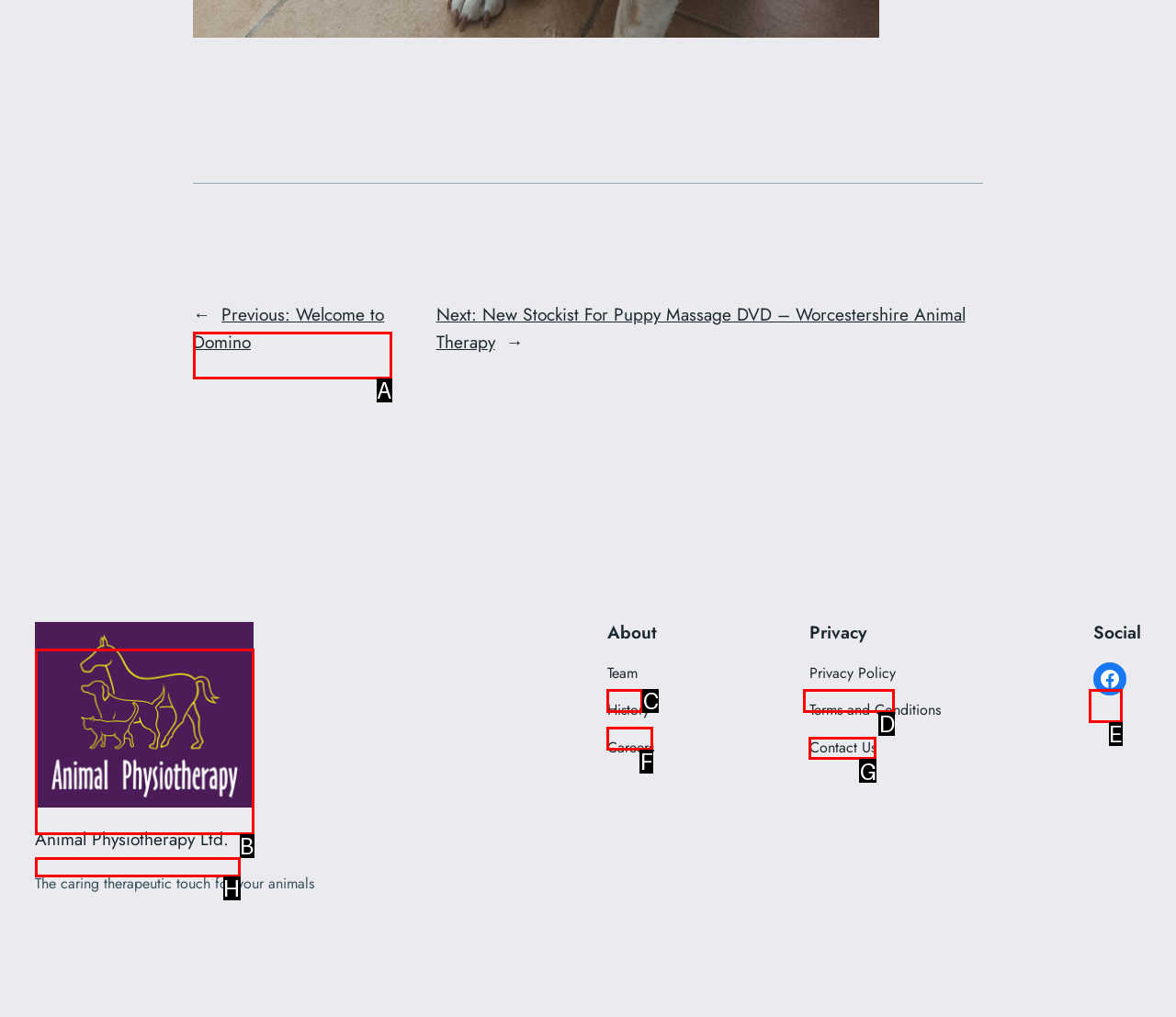For the given instruction: contact us, determine which boxed UI element should be clicked. Answer with the letter of the corresponding option directly.

G